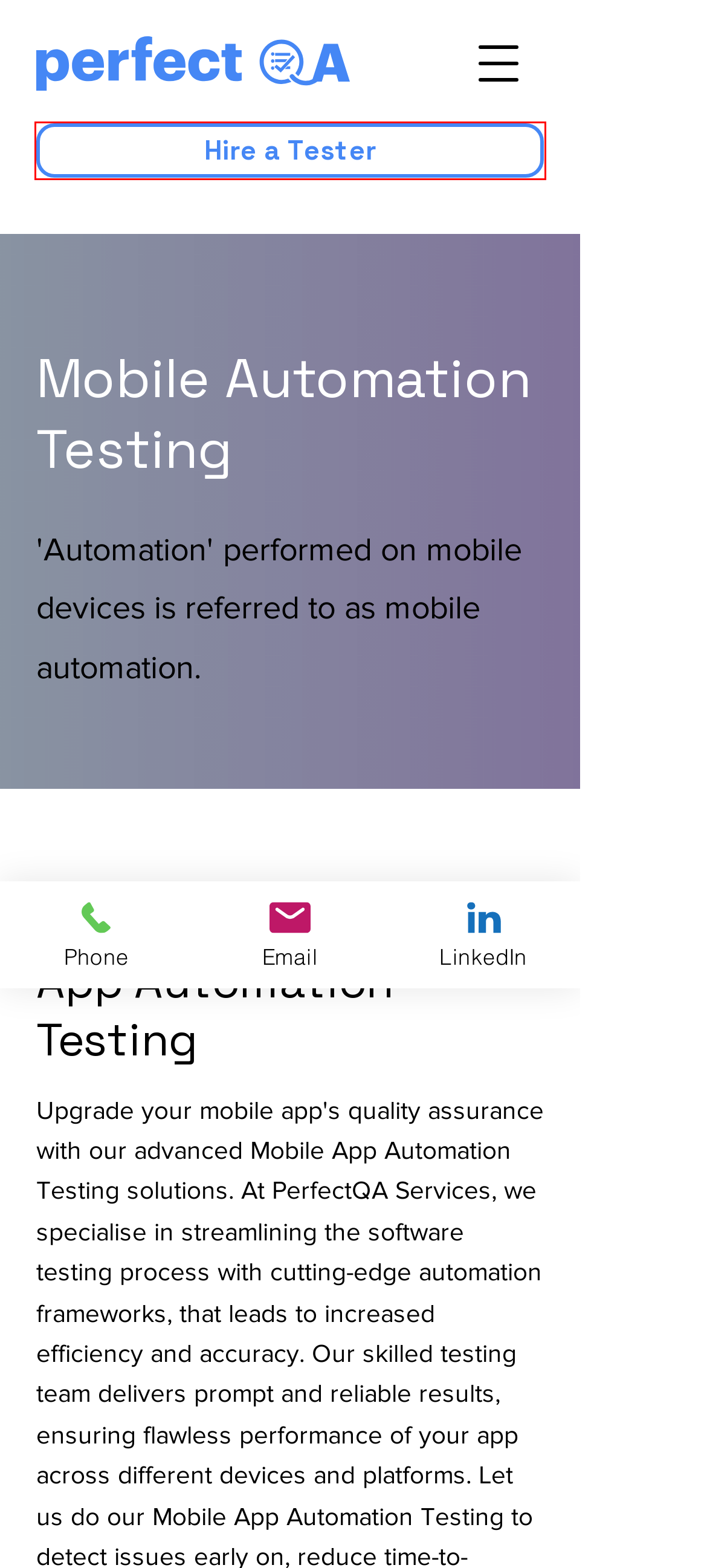Given a webpage screenshot featuring a red rectangle around a UI element, please determine the best description for the new webpage that appears after the element within the bounding box is clicked. The options are:
A. PerfectQA Services - Best Software Testing Company in India
B. Mobile Testing Services - PerfectQA Services
C. Test Consulting Services - PerfectQA Services
D. Hire a Software Tester - PerfectQA Services
E. Career | PerfectQA Services
F. Best Software Testing Services in India
G. Load Performance Testing Services - PerfectQA Services
H. About us | PerfectQA Services

D